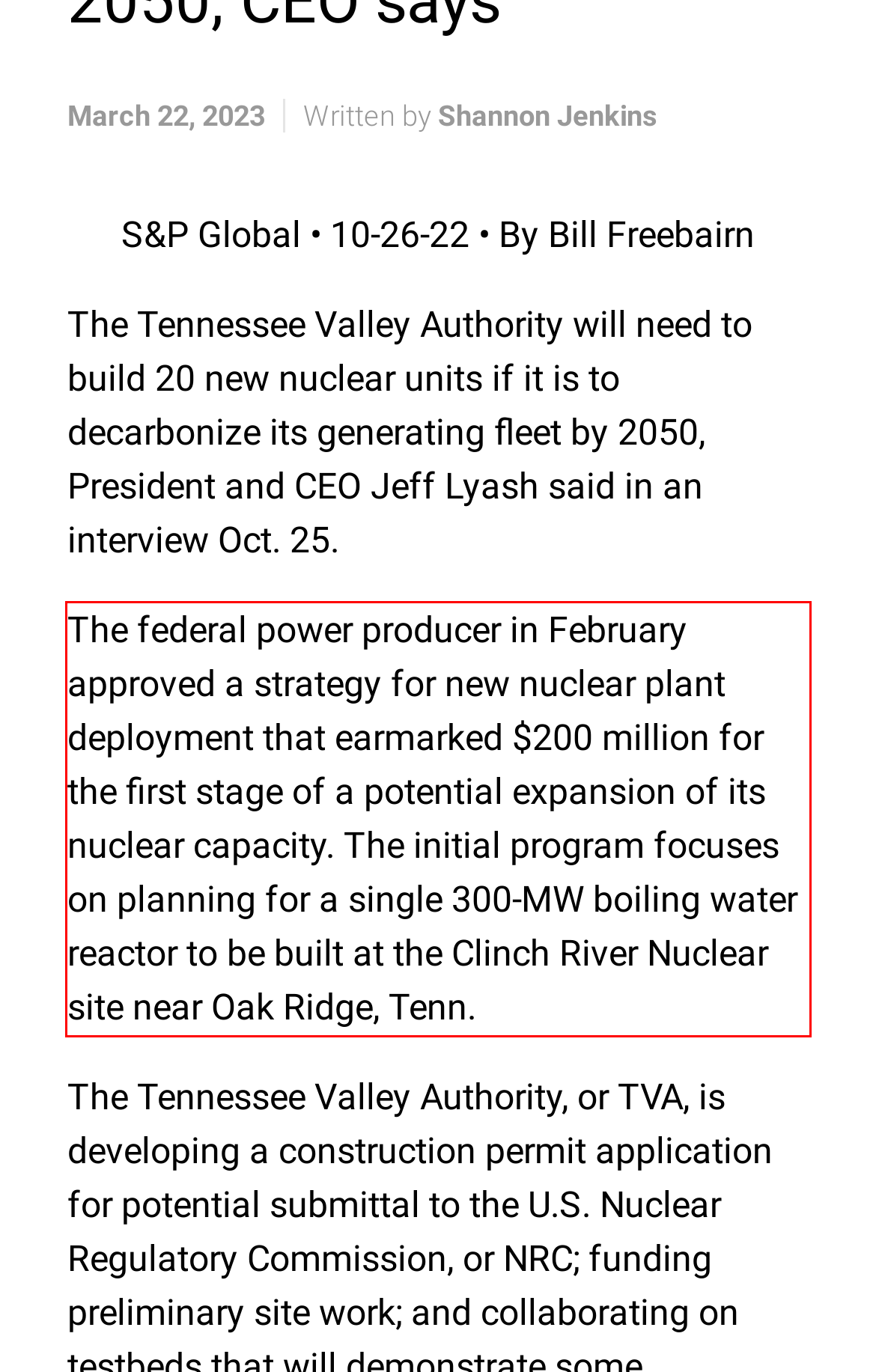Examine the webpage screenshot, find the red bounding box, and extract the text content within this marked area.

The federal power producer in February approved a strategy for new nuclear plant deployment that earmarked $200 million for the first stage of a potential expansion of its nuclear capacity. The initial program focuses on planning for a single 300-MW boiling water reactor to be built at the Clinch River Nuclear site near Oak Ridge, Tenn.